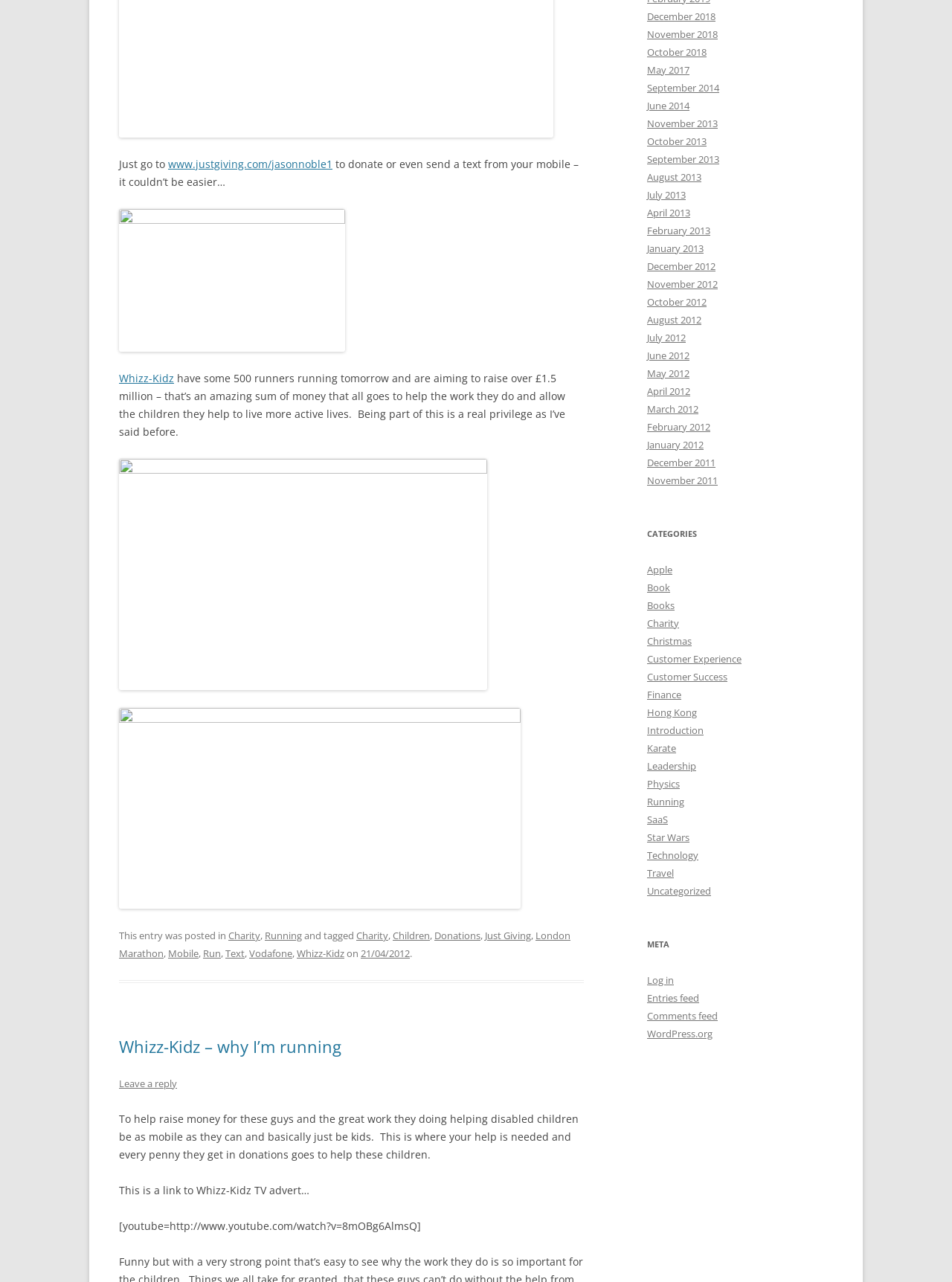Answer the question briefly using a single word or phrase: 
What is the date of the blog post?

21/04/2012